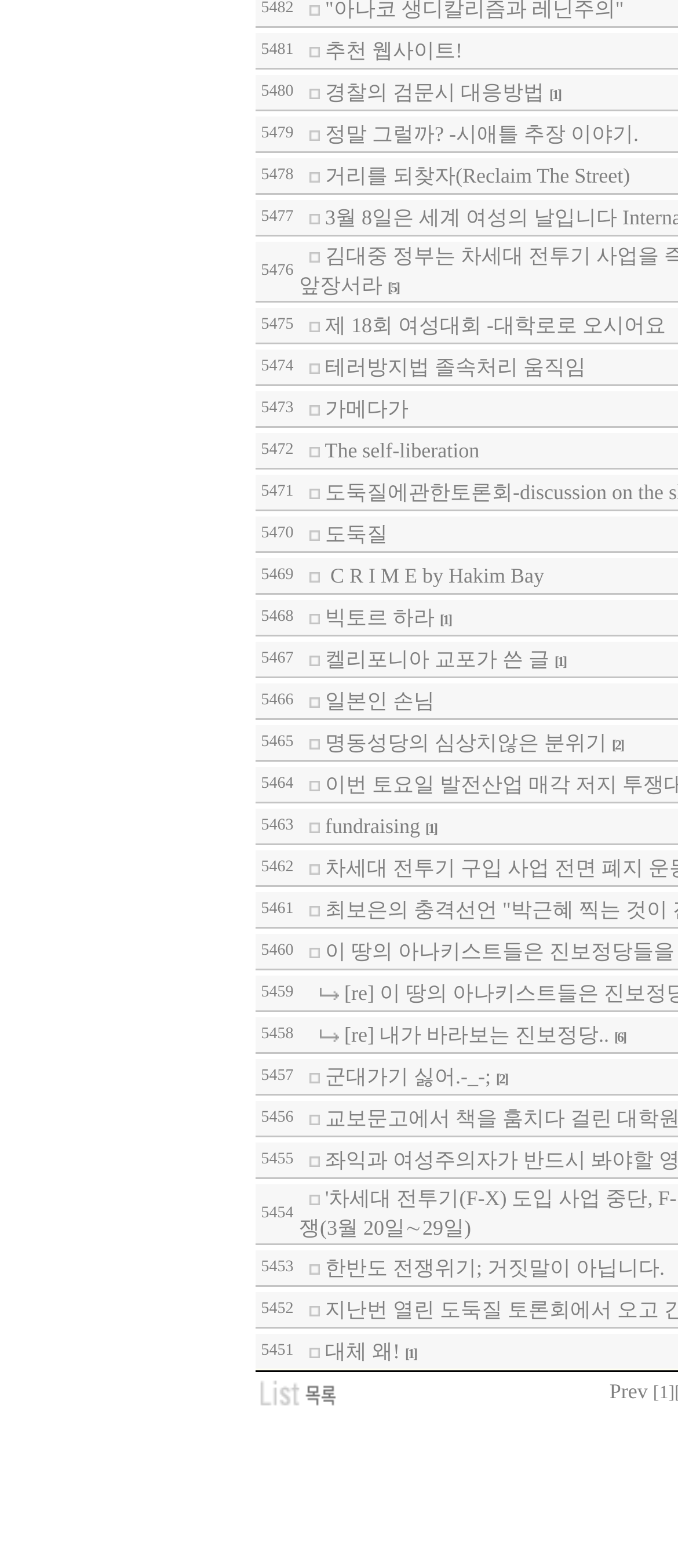Please identify the bounding box coordinates of the clickable element to fulfill the following instruction: "Click the link '제 18회 여성대회 -대학로로 오시어요'". The coordinates should be four float numbers between 0 and 1, i.e., [left, top, right, bottom].

[0.479, 0.199, 0.982, 0.215]